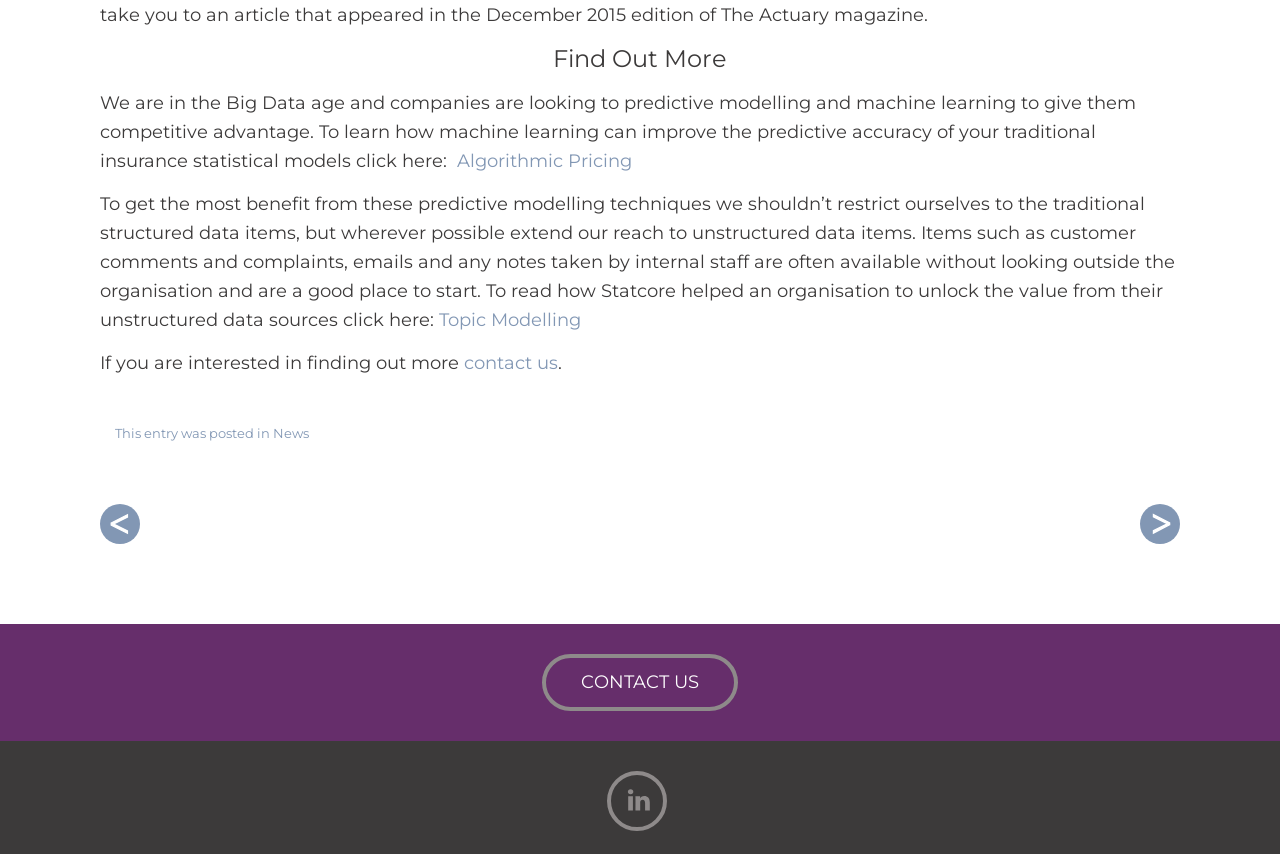Identify the bounding box for the given UI element using the description provided. Coordinates should be in the format (top-left x, top-left y, bottom-right x, bottom-right y) and must be between 0 and 1. Here is the description: Topic Modelling

[0.343, 0.361, 0.454, 0.387]